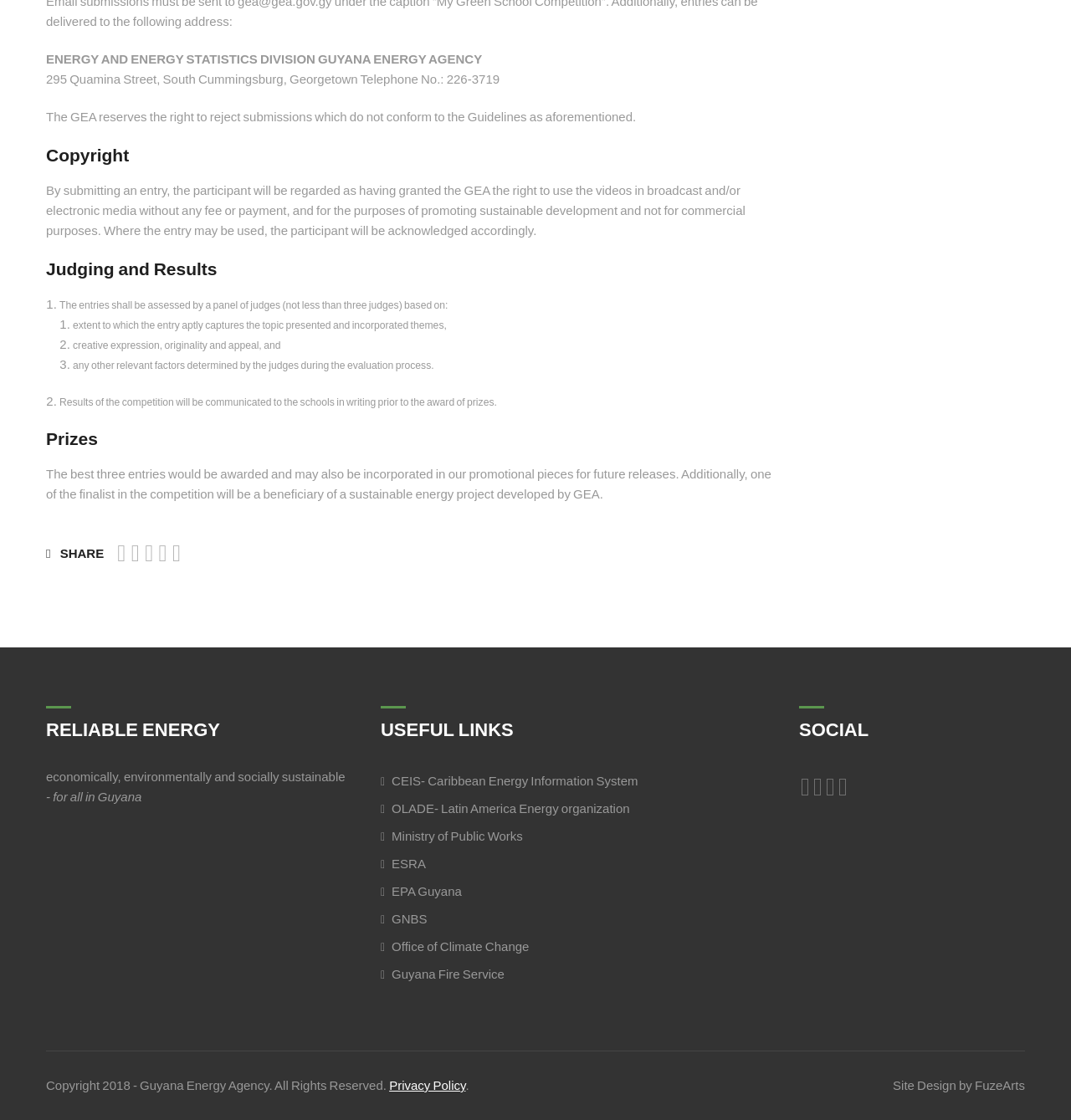Please find the bounding box coordinates for the clickable element needed to perform this instruction: "Click the SHARE button".

[0.056, 0.488, 0.097, 0.501]